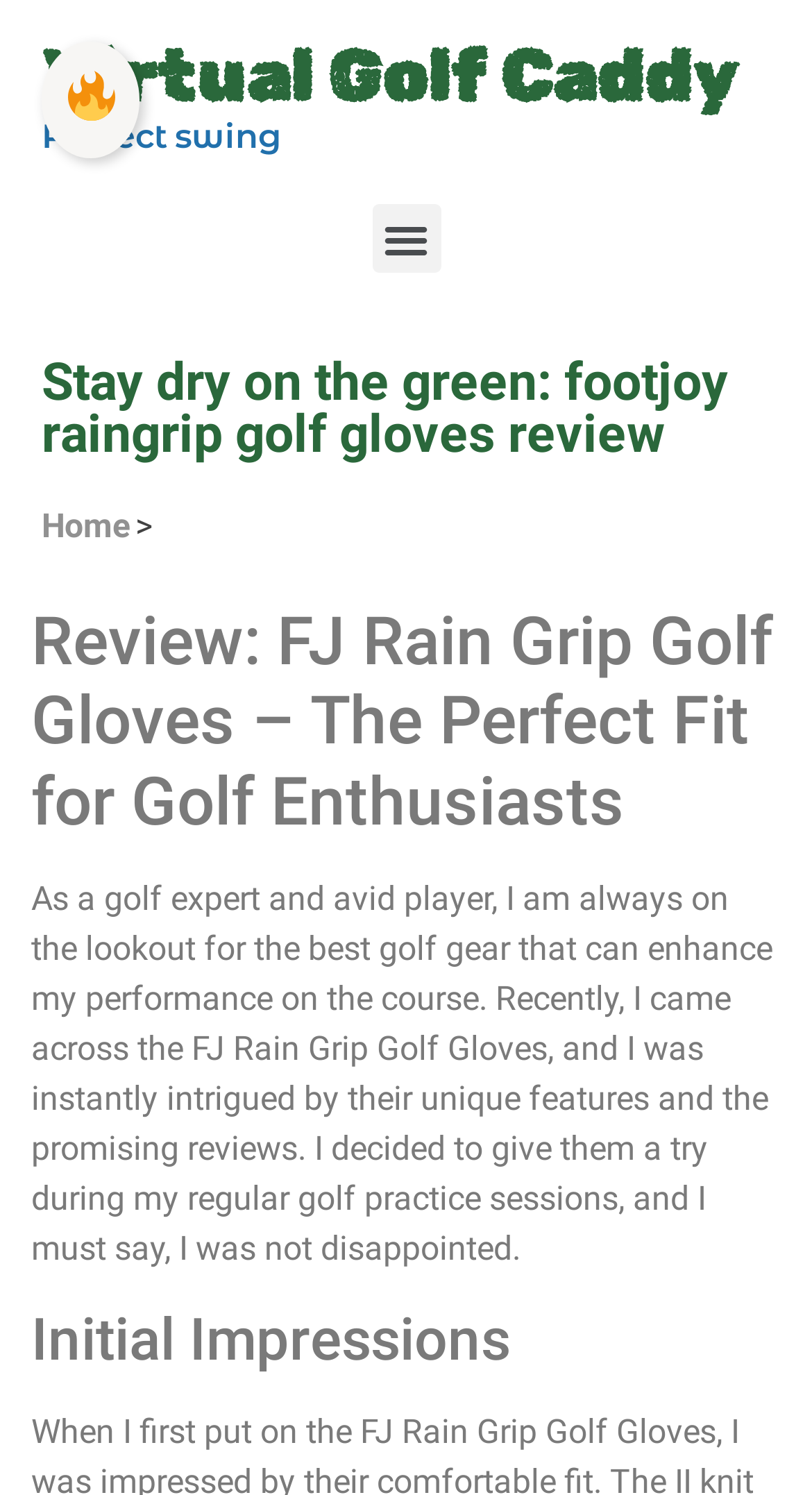Write an elaborate caption that captures the essence of the webpage.

The webpage is a review of the FJ Rain Grip golf gloves. At the top left, there is a link to "Virtual Golf Caddy" and a static text "Perfect swing" positioned next to it. Below these elements, a button labeled "Menu Toggle" is located. 

On the top center of the page, a heading "Stay dry on the green: footjoy raingrip golf gloves review" is displayed. To the right of this heading, there is a link to "Home" followed by a static text ">".

The main content of the review starts with a heading "Review: FJ Rain Grip Golf Gloves – The Perfect Fit for Golf Enthusiasts" positioned near the top center of the page. Below this heading, a block of text describes the author's experience with the golf gloves, mentioning their initial impressions and how they performed during golf practice sessions.

Further down the page, a heading "Initial Impressions" is displayed. At the top right corner of the page, a small image of a flame emoji 🔥 is positioned.